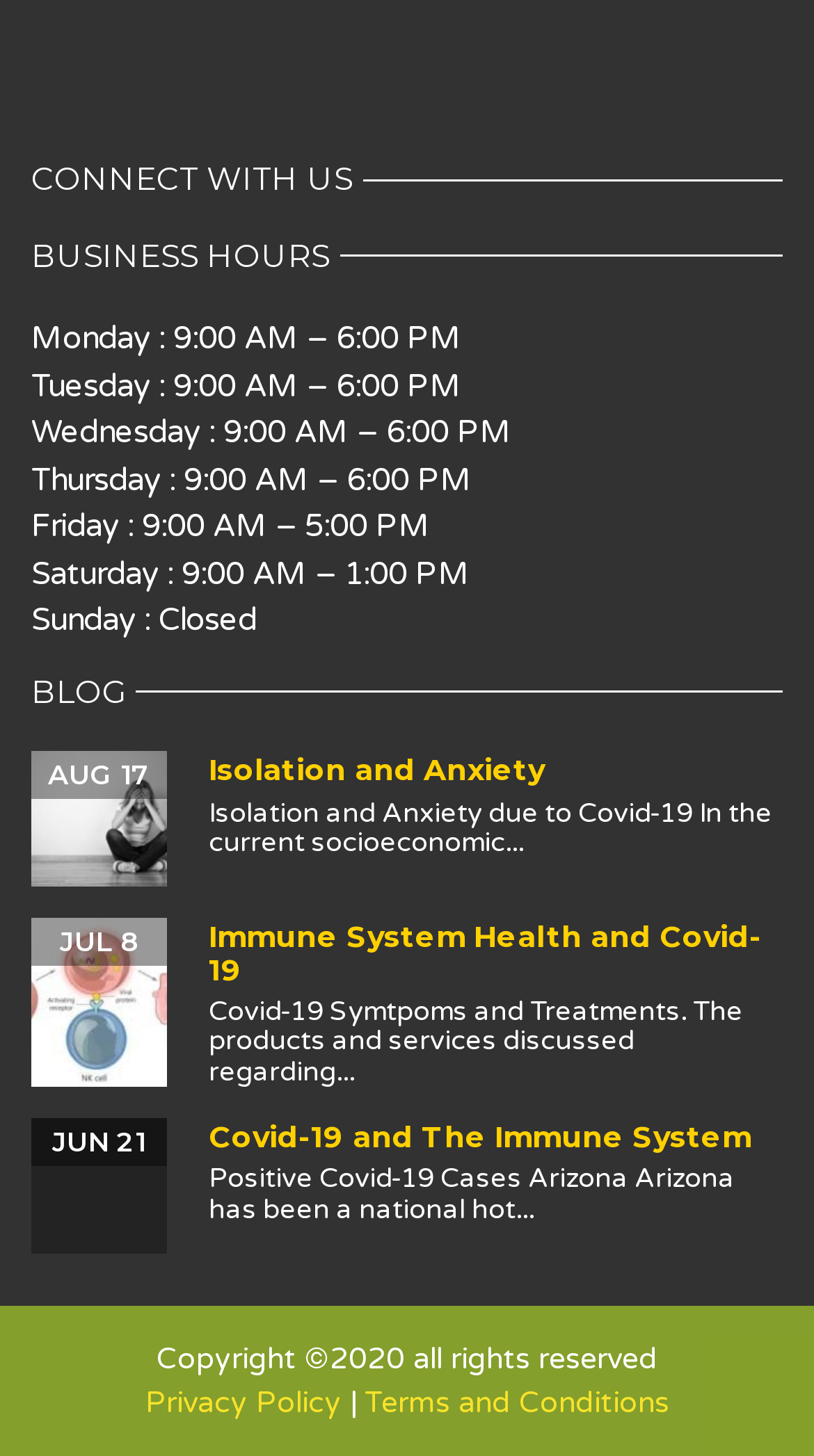How many blog posts are listed on the webpage?
Answer with a single word or phrase, using the screenshot for reference.

3